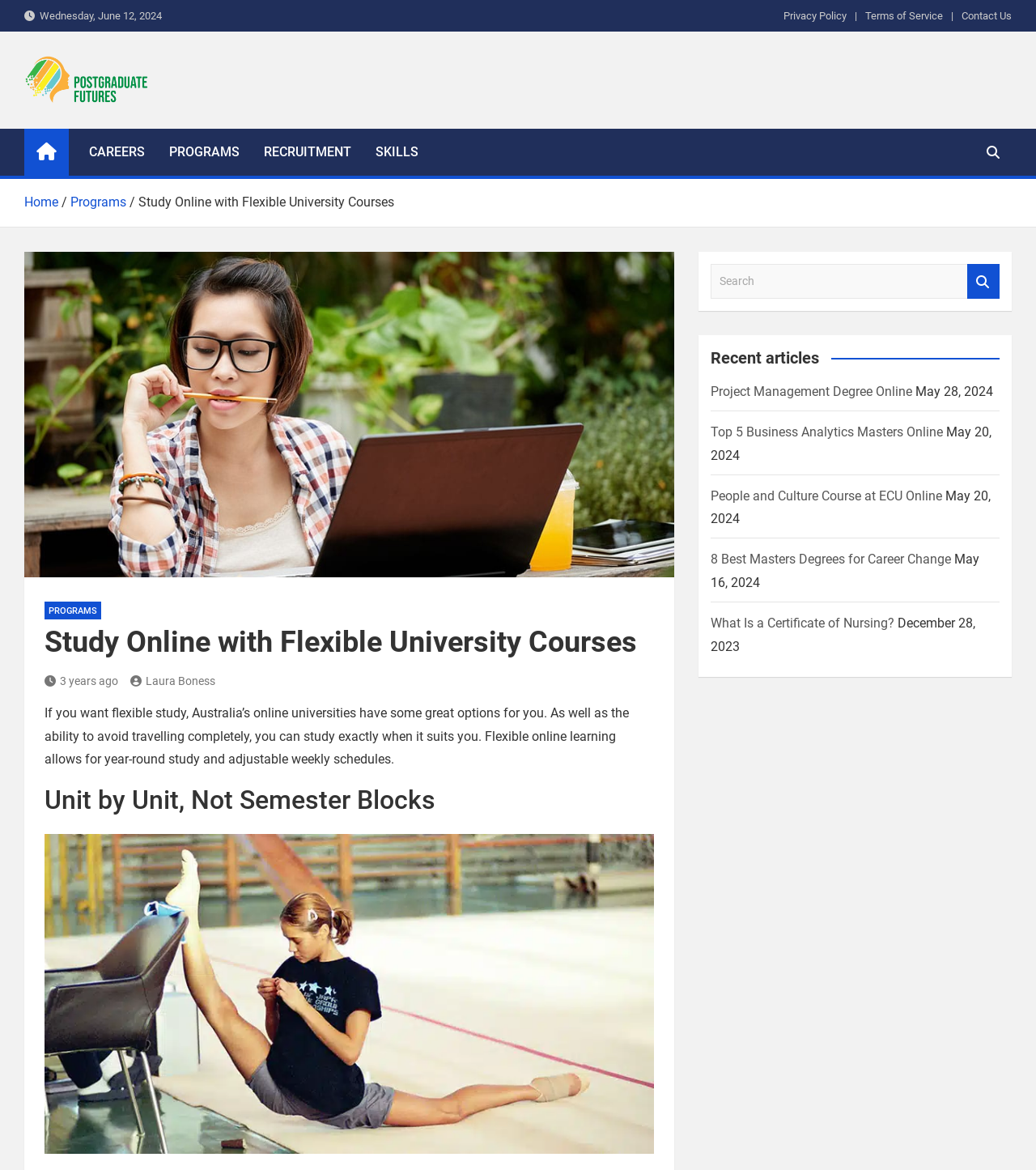Determine the coordinates of the bounding box for the clickable area needed to execute this instruction: "Search for a program".

[0.686, 0.226, 0.934, 0.256]